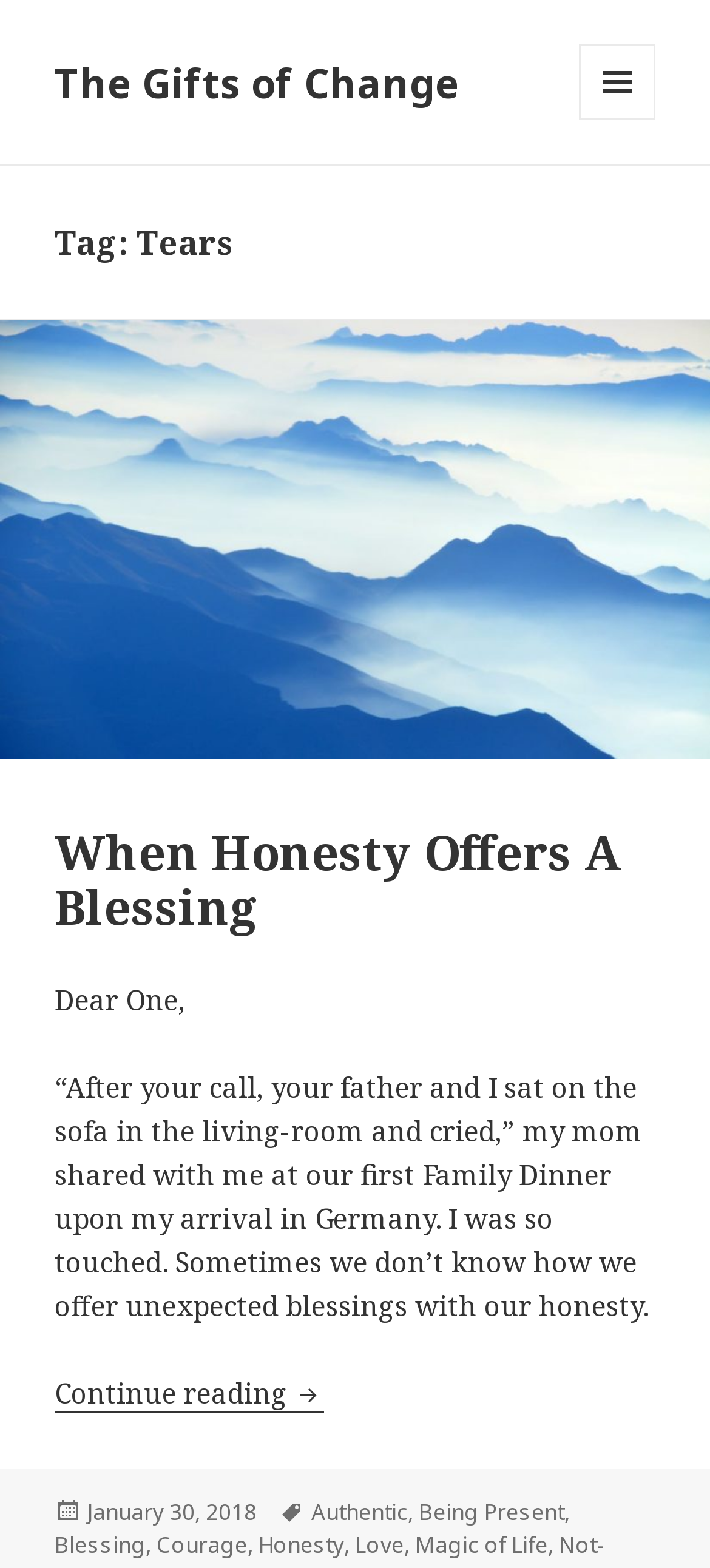What is the author's sentiment in the first article?
Please respond to the question with as much detail as possible.

The author's sentiment in the first article can be inferred from the text 'I was so touched' which is a part of the StaticText element with the text '“After your call, your father and I sat on the sofa in the living-room and cried,” my mom shared with me at our first Family Dinner upon my arrival in Germany. I was so touched.'.